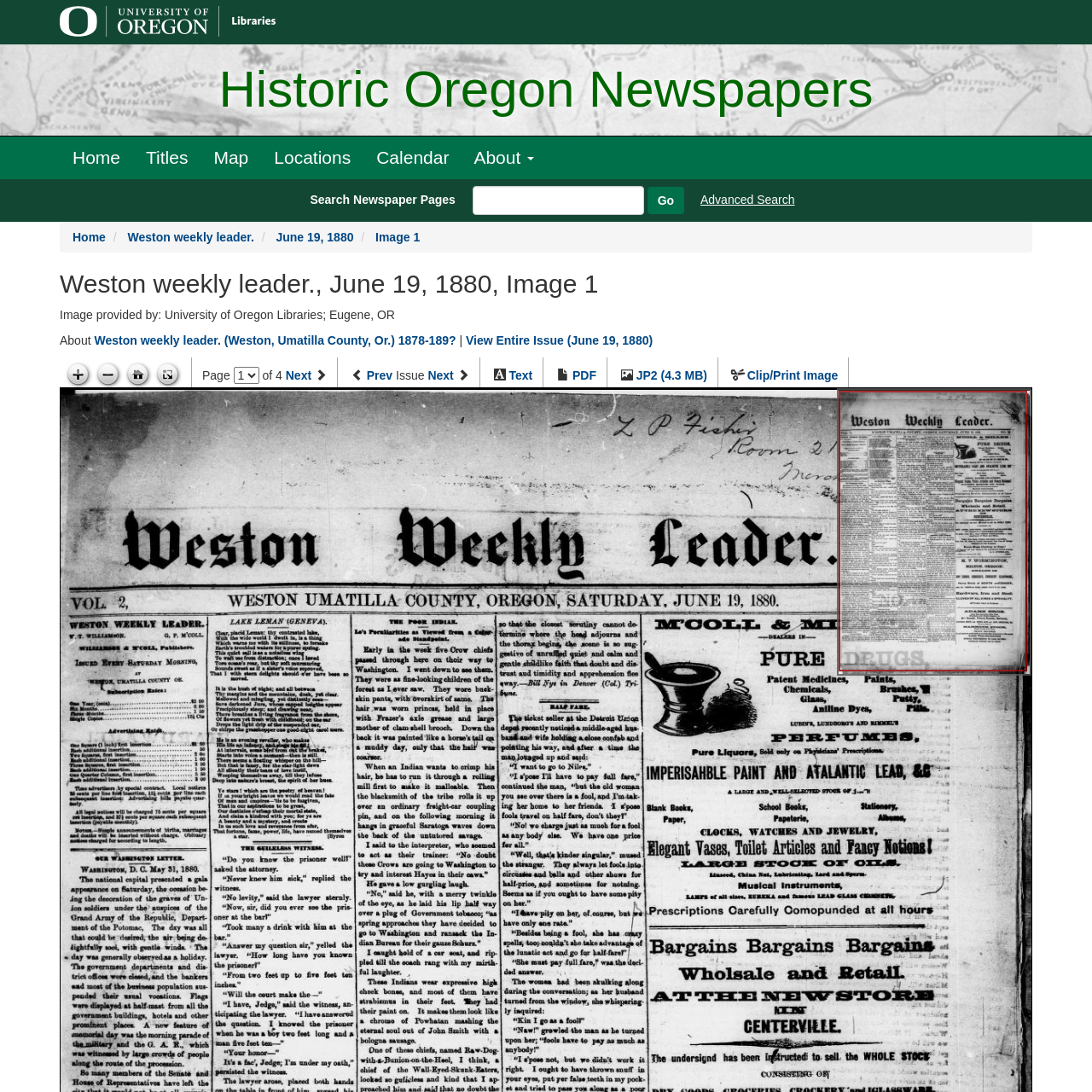Locate the bounding box coordinates of the clickable part needed for the task: "View entire issue".

[0.427, 0.305, 0.598, 0.318]